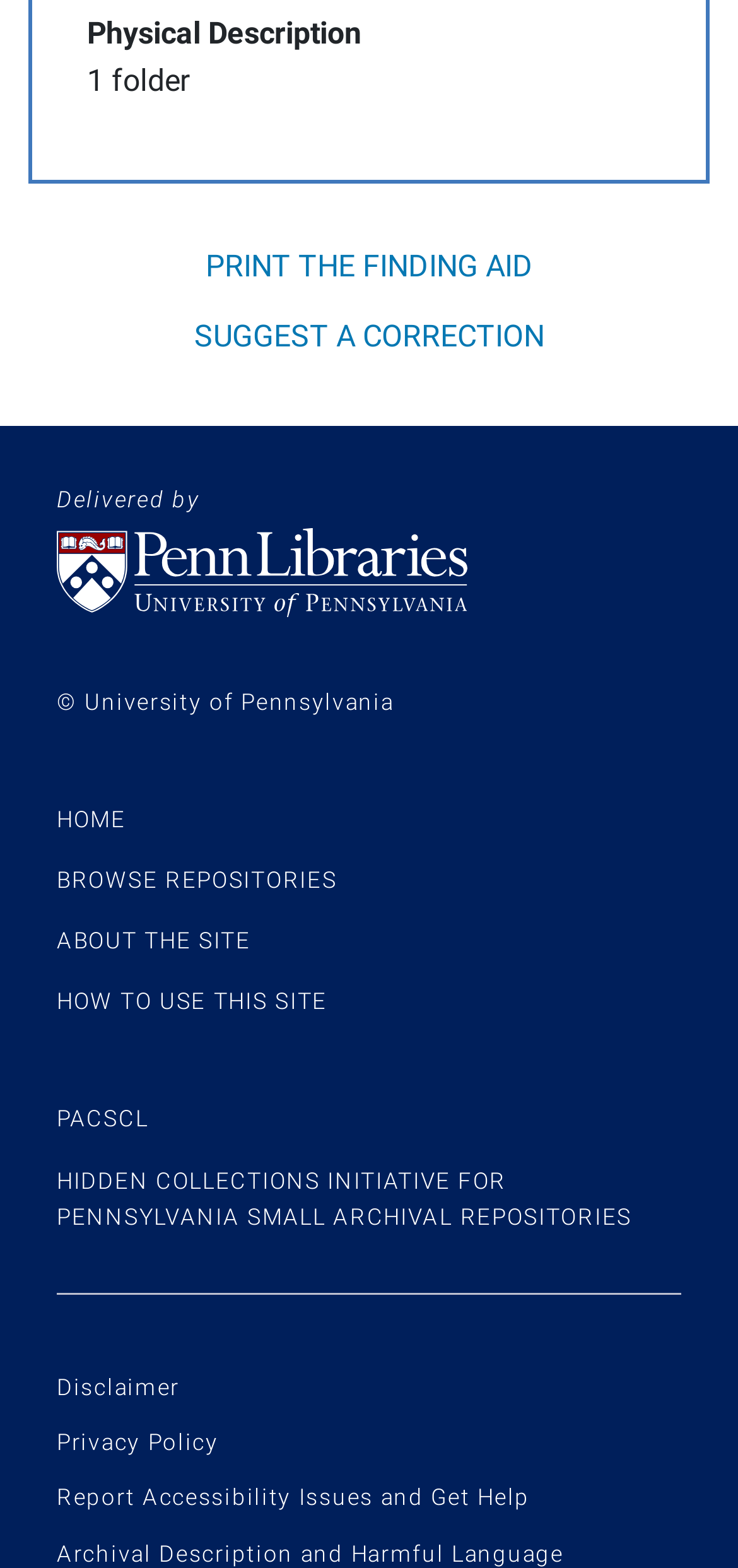Find the bounding box coordinates for the area that should be clicked to accomplish the instruction: "Go to University of Pennsylvania Libraries homepage".

[0.077, 0.337, 0.923, 0.393]